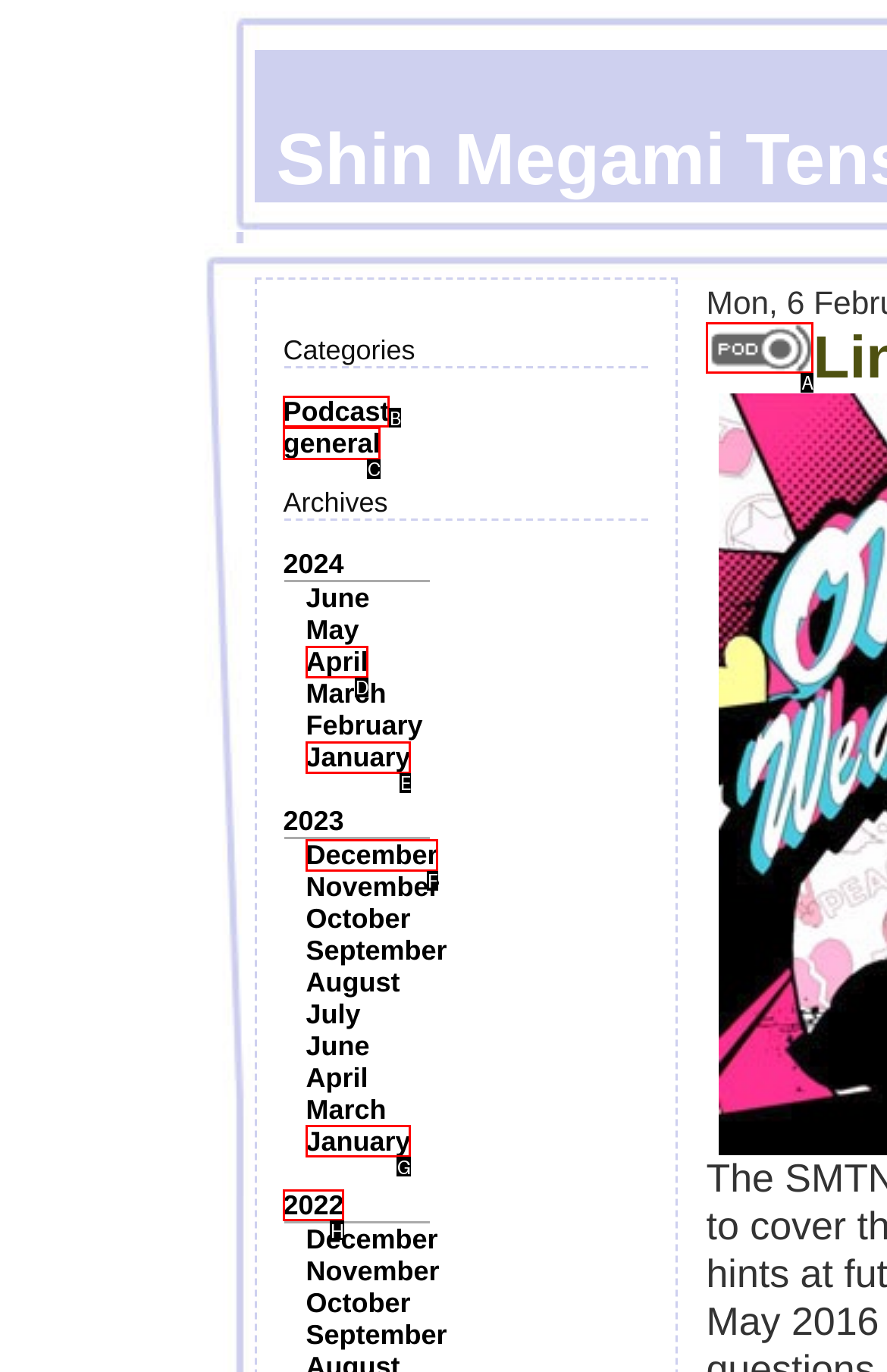Identify the correct UI element to click to follow this instruction: View image
Respond with the letter of the appropriate choice from the displayed options.

A